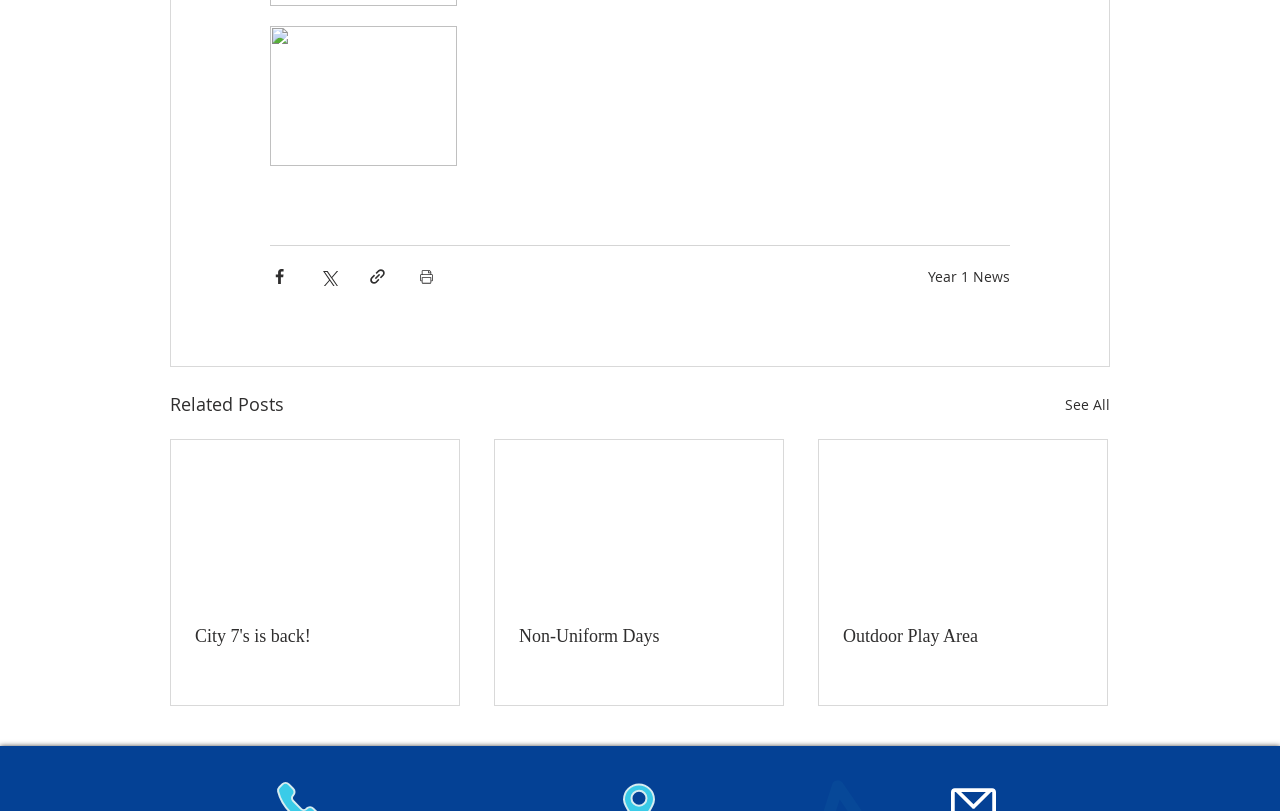What is the title of the first related post?
Please respond to the question thoroughly and include all relevant details.

The first related post has a link with the text 'City 7's is back!', which is likely the title of the post.